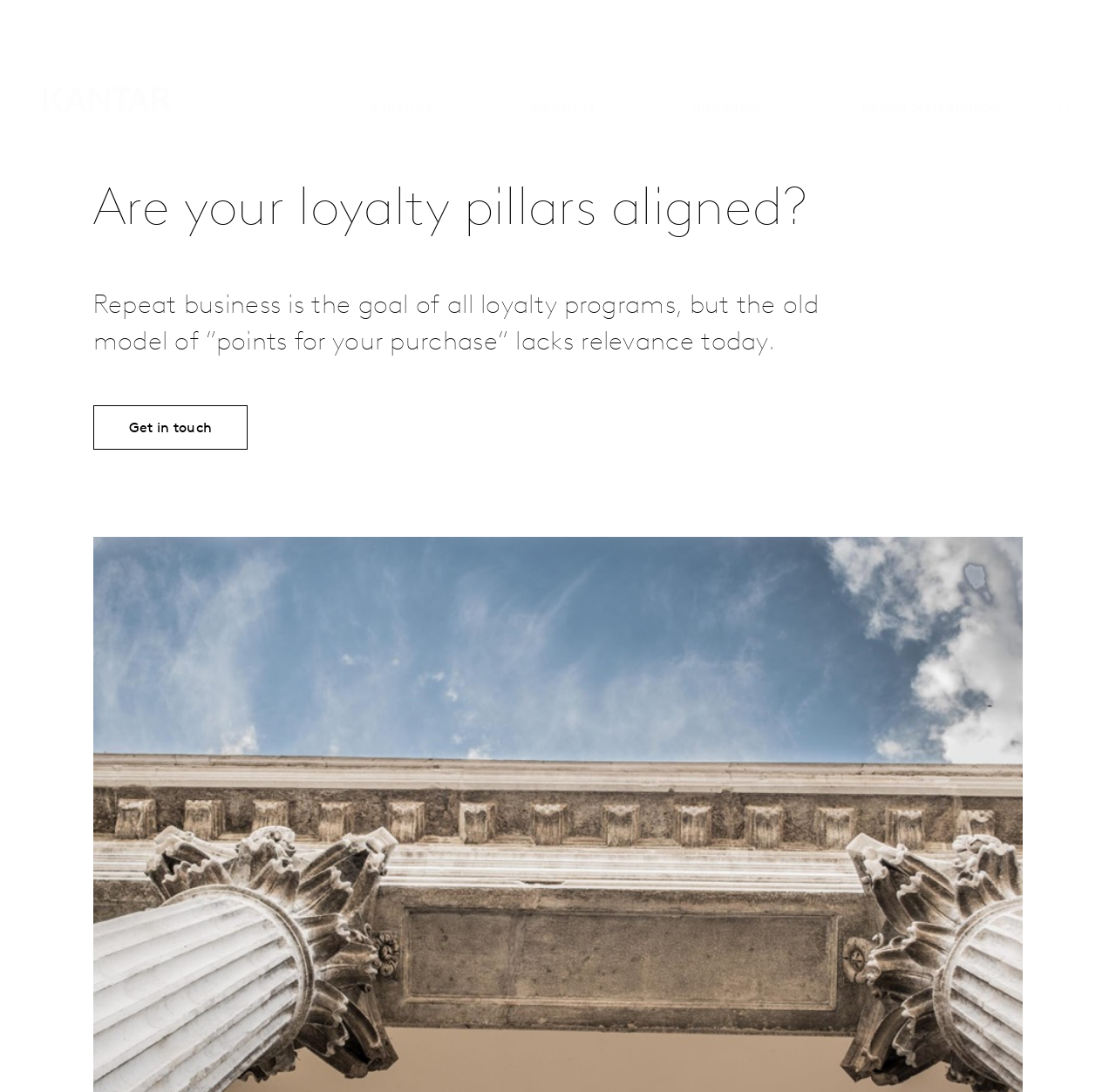Provide a single word or phrase answer to the question: 
How many sections are in the bottom navigation?

5